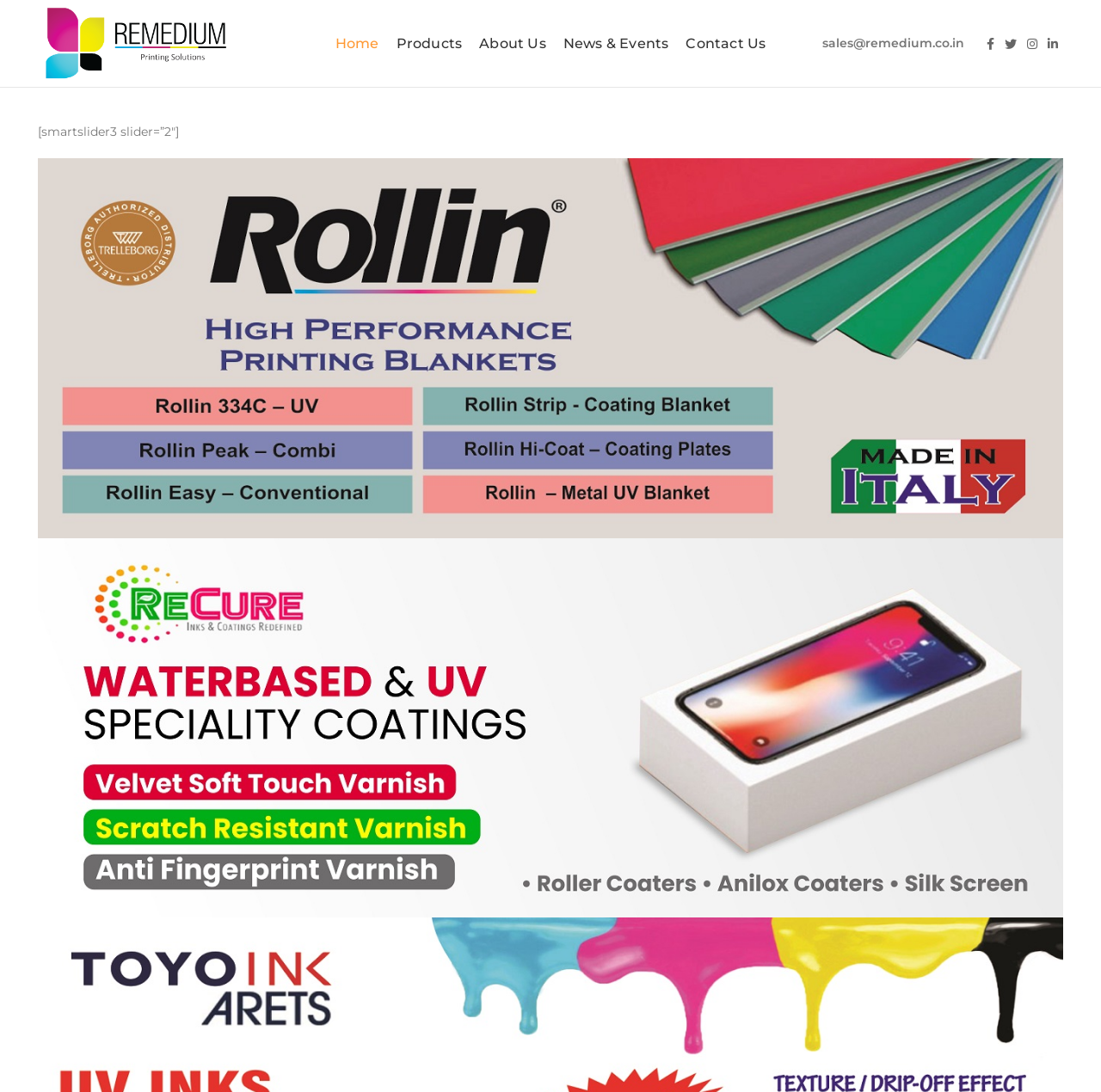Identify the bounding box coordinates of the element that should be clicked to fulfill this task: "View About Us". The coordinates should be provided as four float numbers between 0 and 1, i.e., [left, top, right, bottom].

[0.427, 0.024, 0.504, 0.056]